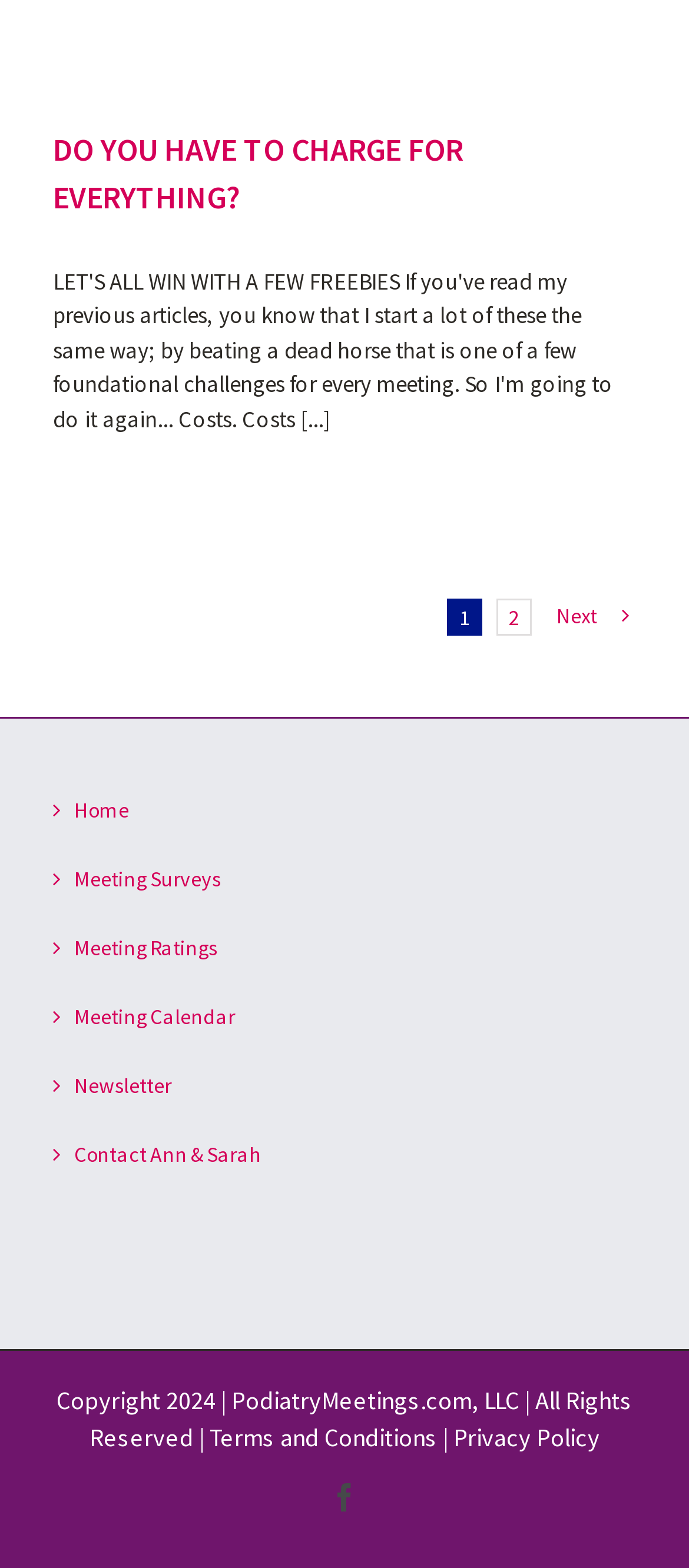Given the element description "Contact Ann & Sarah" in the screenshot, predict the bounding box coordinates of that UI element.

[0.108, 0.727, 0.897, 0.747]